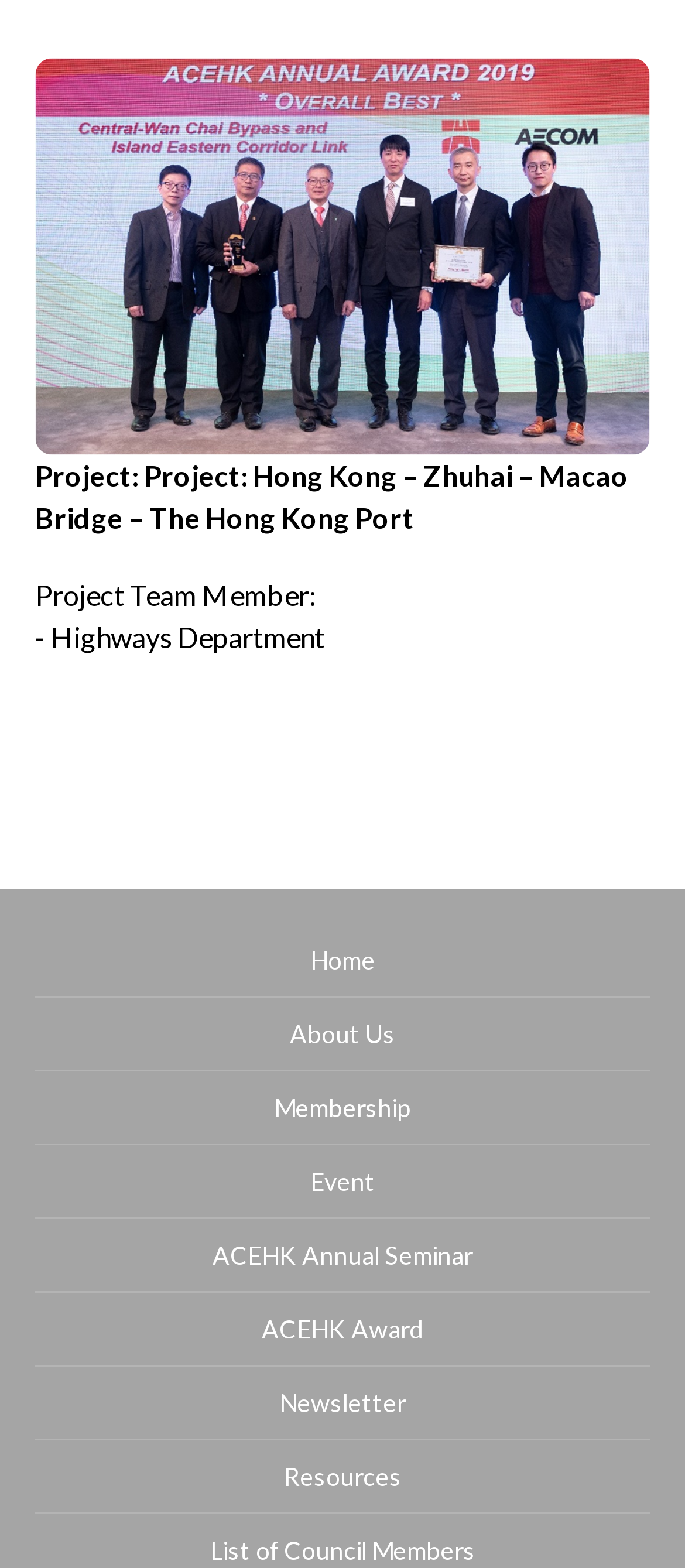Determine the bounding box coordinates of the region that needs to be clicked to achieve the task: "Go to the Membership page".

[0.4, 0.697, 0.6, 0.716]